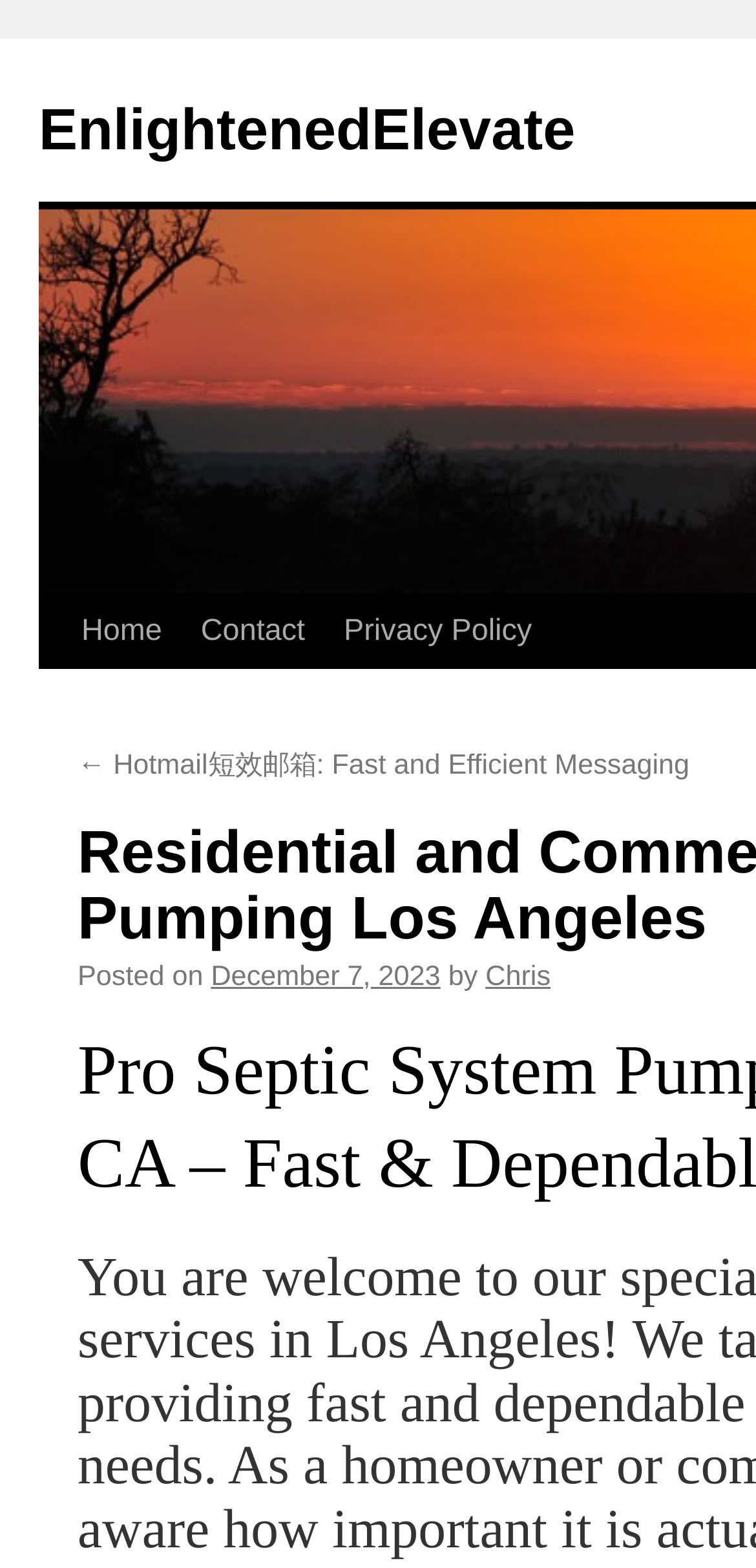What is the link to skip content?
Give a one-word or short phrase answer based on the image.

Skip to content